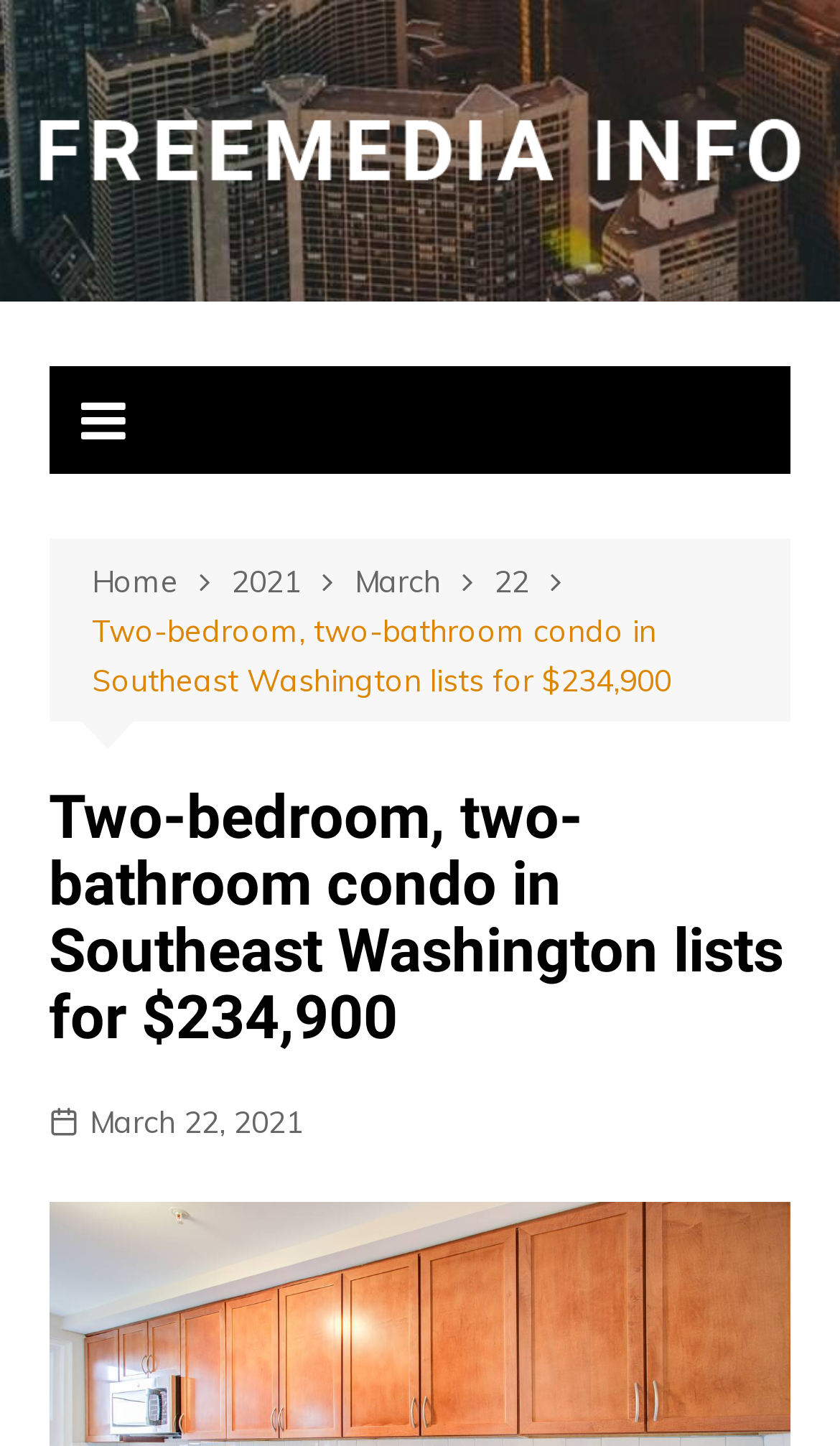Please give a short response to the question using one word or a phrase:
What is the price of the condo?

$234,900